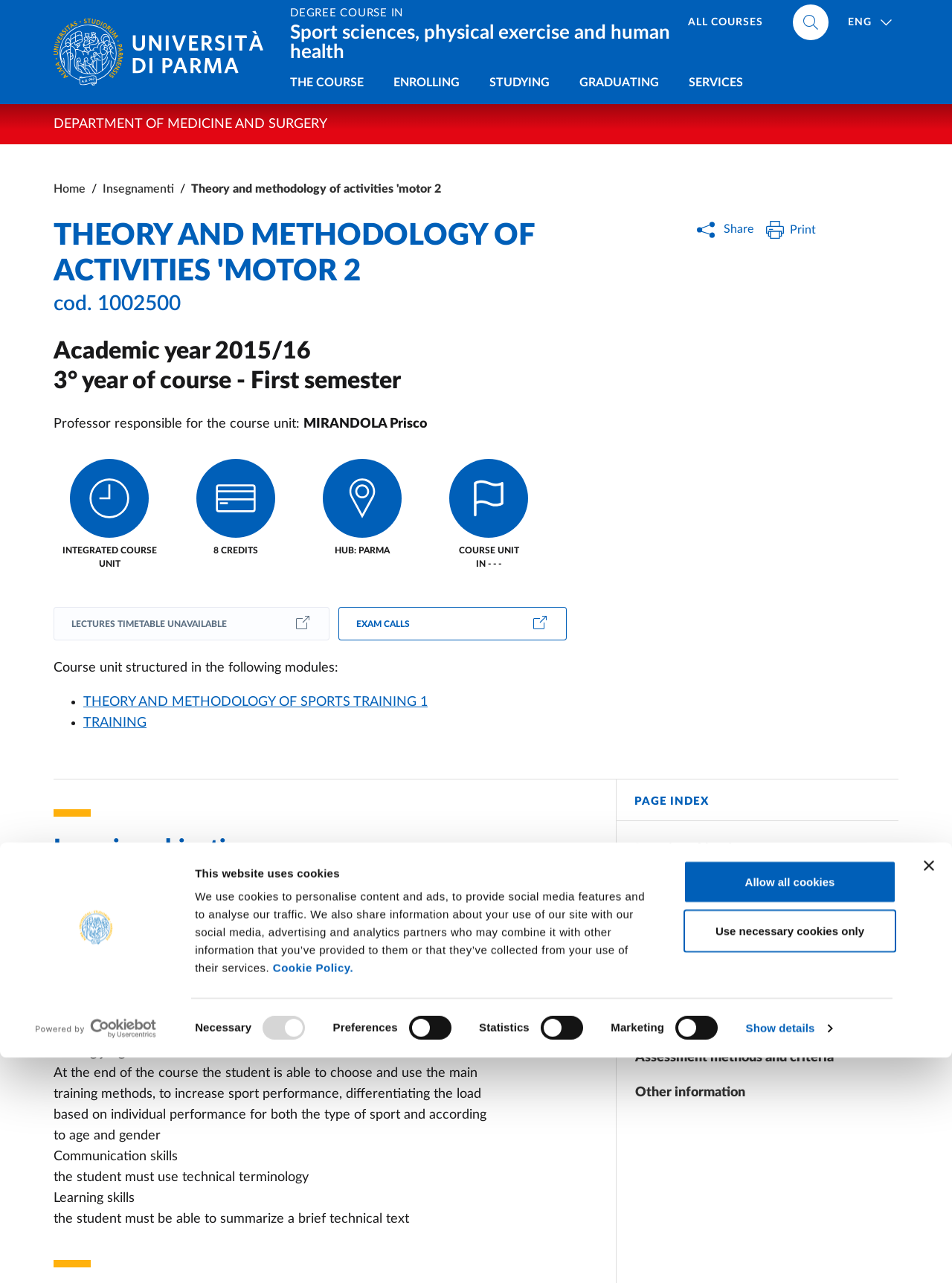Please determine the bounding box coordinates of the element to click on in order to accomplish the following task: "Share the page". Ensure the coordinates are four float numbers ranging from 0 to 1, i.e., [left, top, right, bottom].

[0.729, 0.171, 0.795, 0.187]